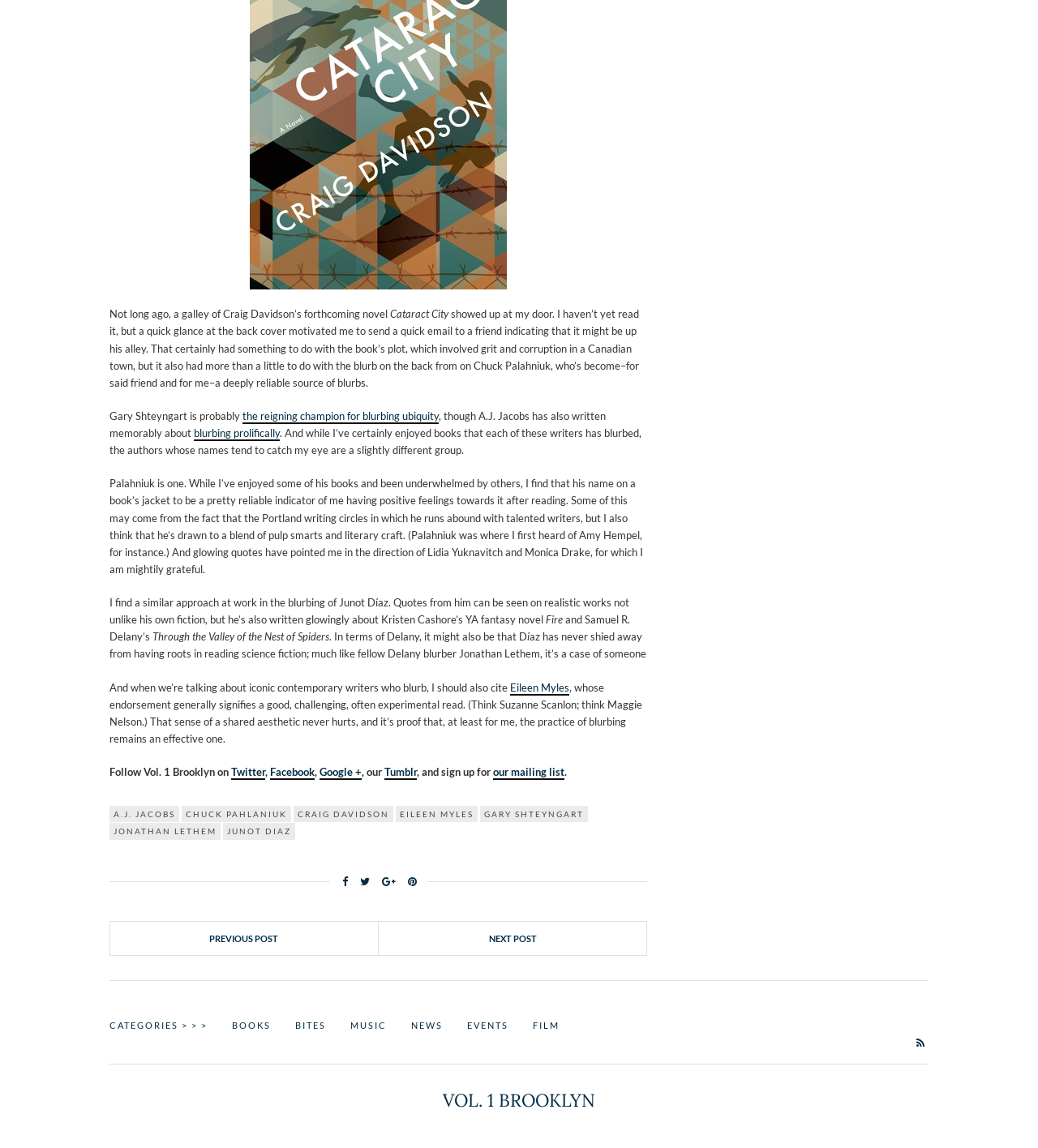Identify the bounding box for the UI element described as: "Vol. 1 Brooklyn". Ensure the coordinates are four float numbers between 0 and 1, formatted as [left, top, right, bottom].

[0.129, 0.948, 0.871, 0.968]